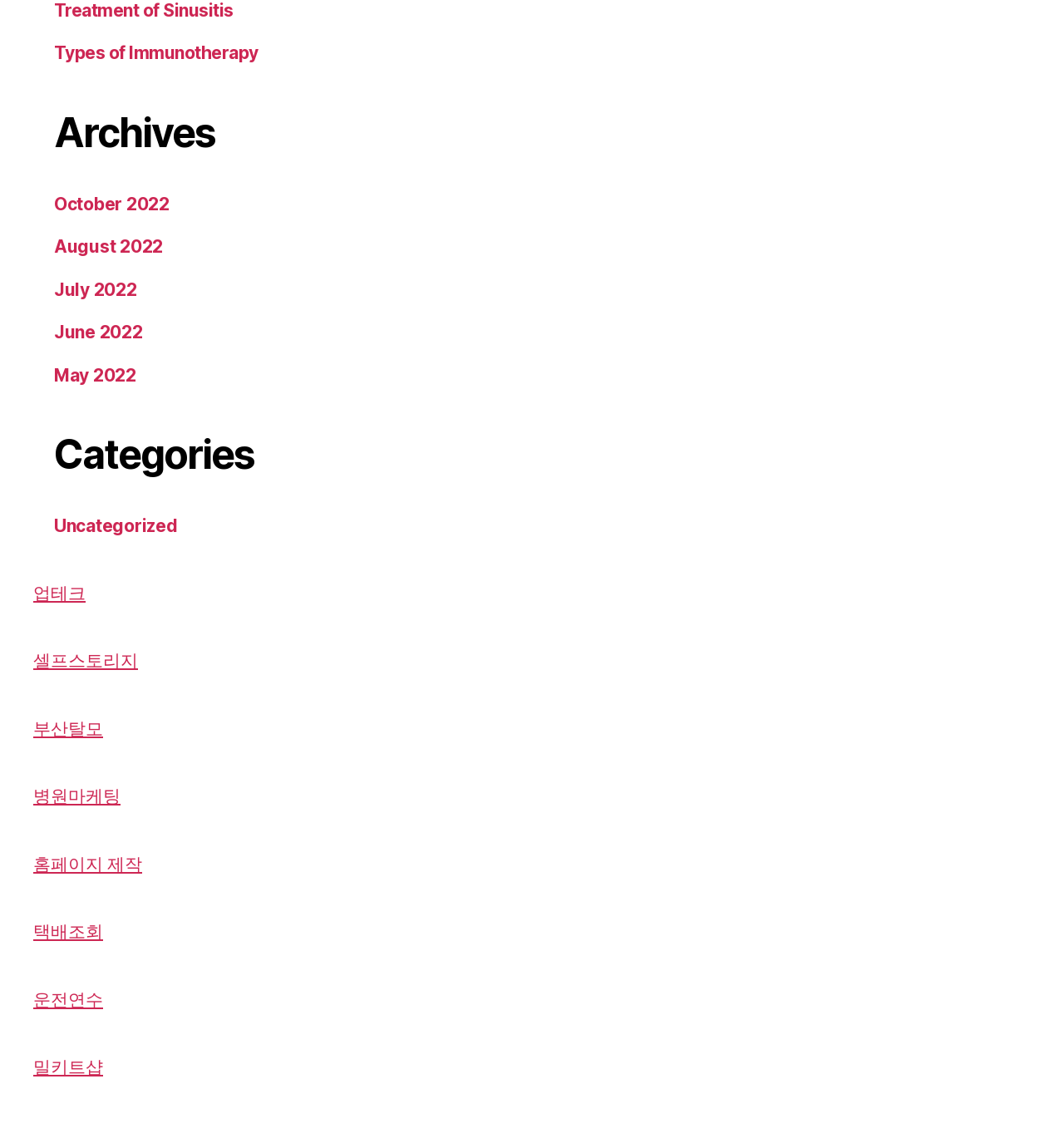Identify the bounding box coordinates of the area you need to click to perform the following instruction: "Learn about 업테크".

[0.031, 0.512, 0.08, 0.532]